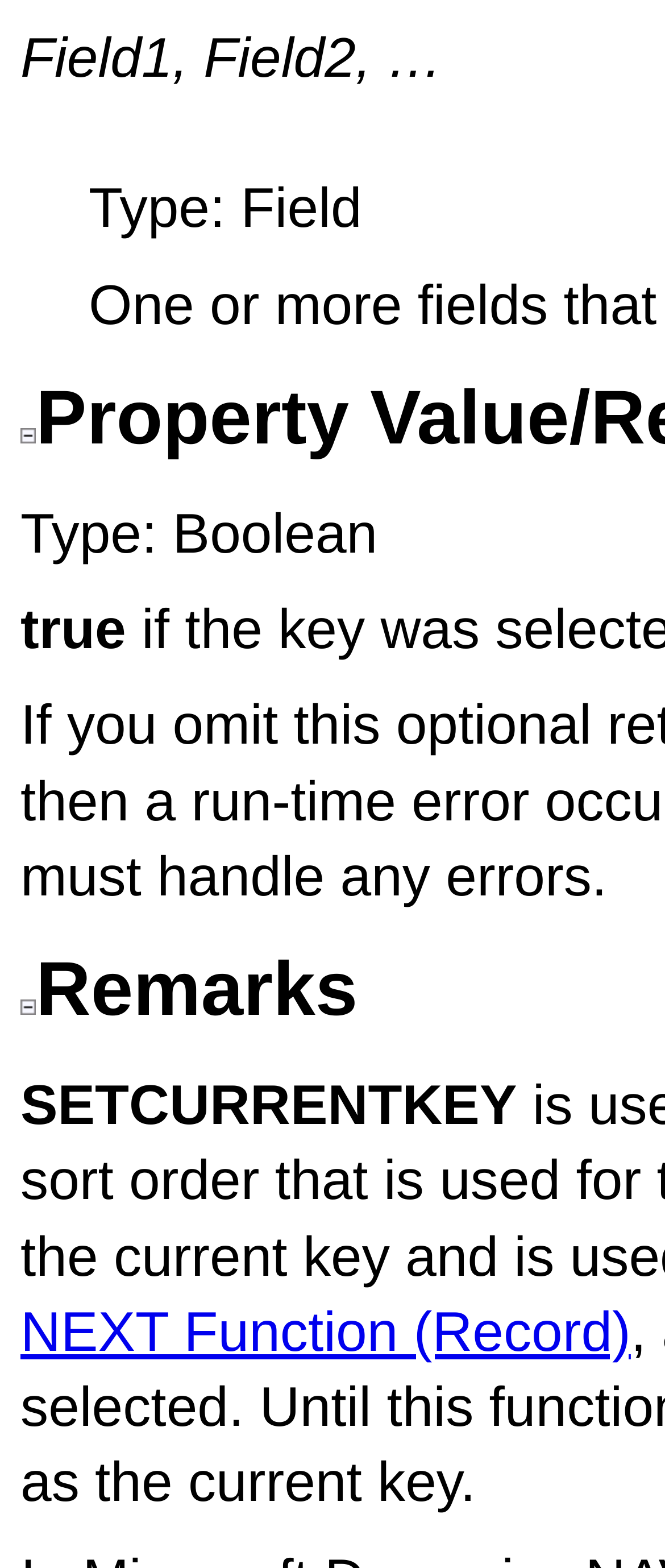Answer this question using a single word or a brief phrase:
What is the function mentioned below the 'SETCURRENTKEY' text?

NEXT Function (Record)